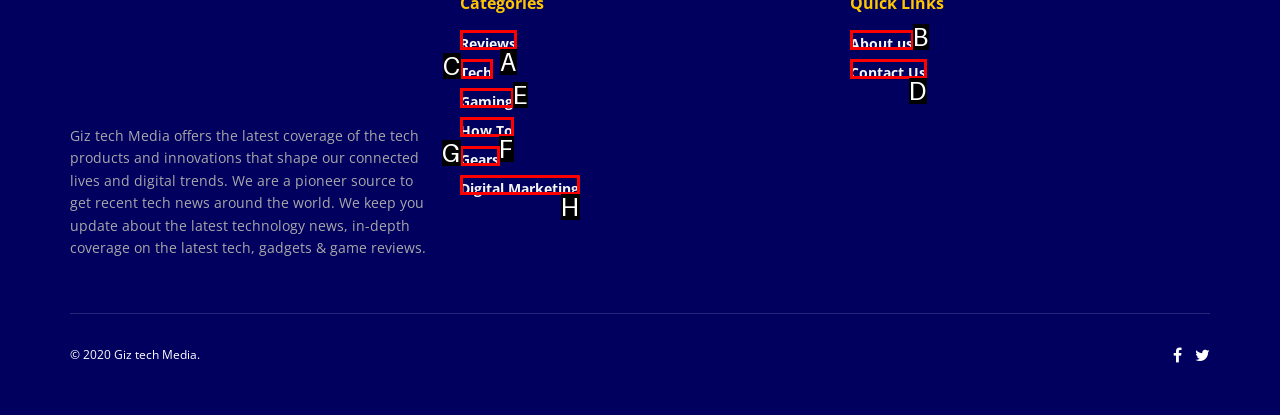Tell me which one HTML element best matches the description: admin@brightyoungfutures.co.uk Answer with the option's letter from the given choices directly.

None